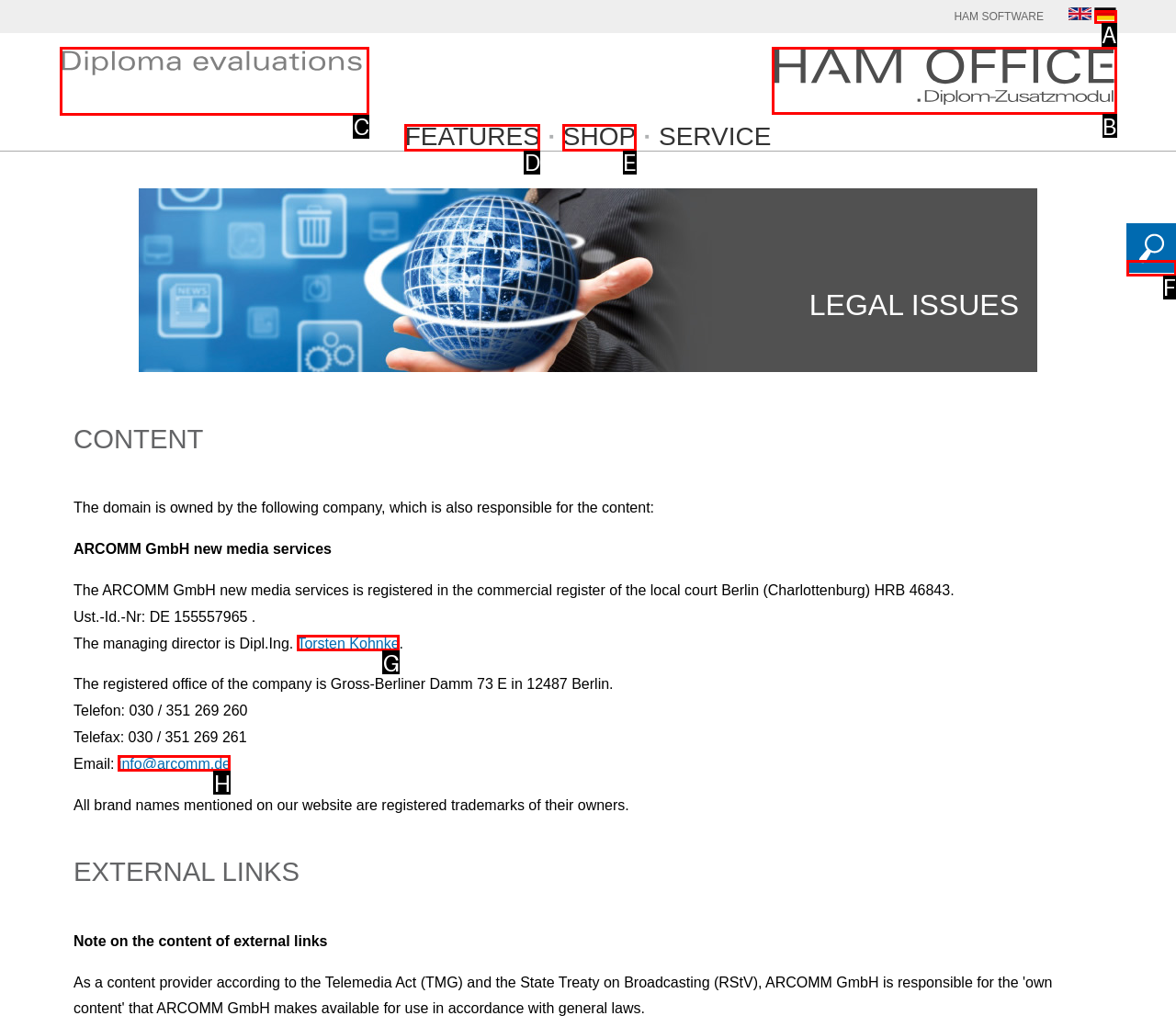Point out the specific HTML element to click to complete this task: go to start page Reply with the letter of the chosen option.

C